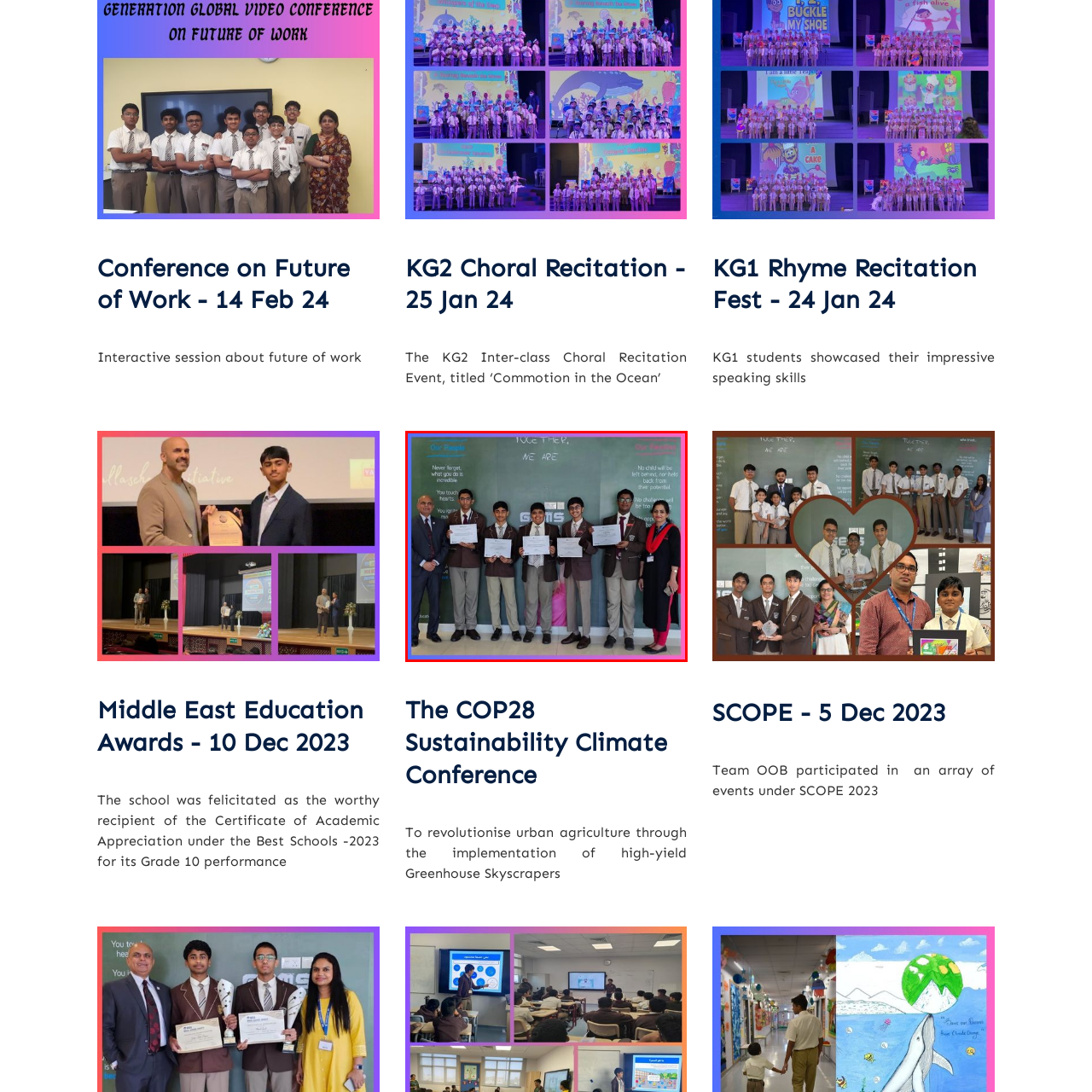Observe the image within the red bounding box carefully and provide an extensive answer to the following question using the visual cues: Who is standing alongside the students?

In the image, a distinguished gentleman, presumably a faculty member, in a dark suit, and a woman in professional attire to the right, are standing alongside the students, highlighting the support from the school's staff.